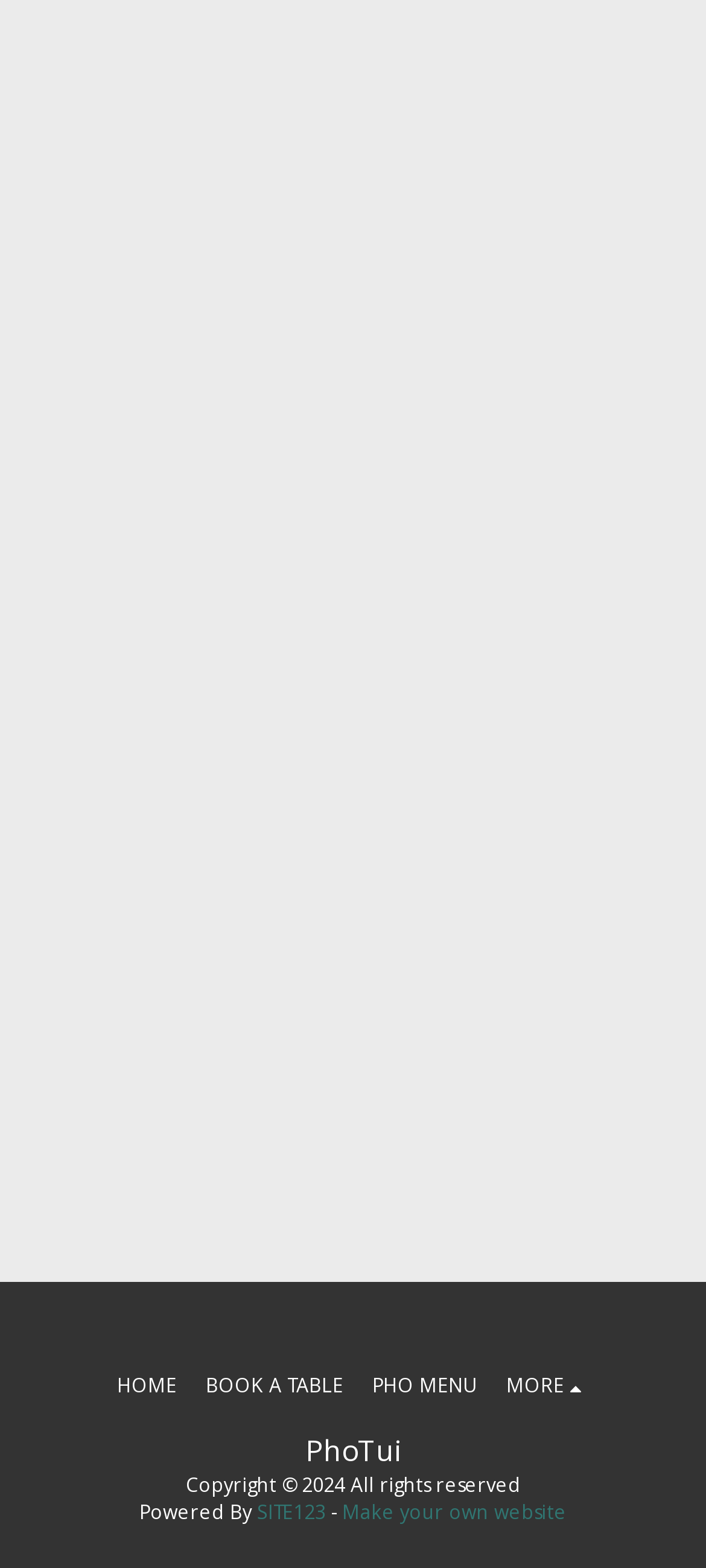Provide the bounding box coordinates for the UI element that is described as: "name="contact_message" placeholder="Message"".

[0.038, 0.116, 0.962, 0.232]